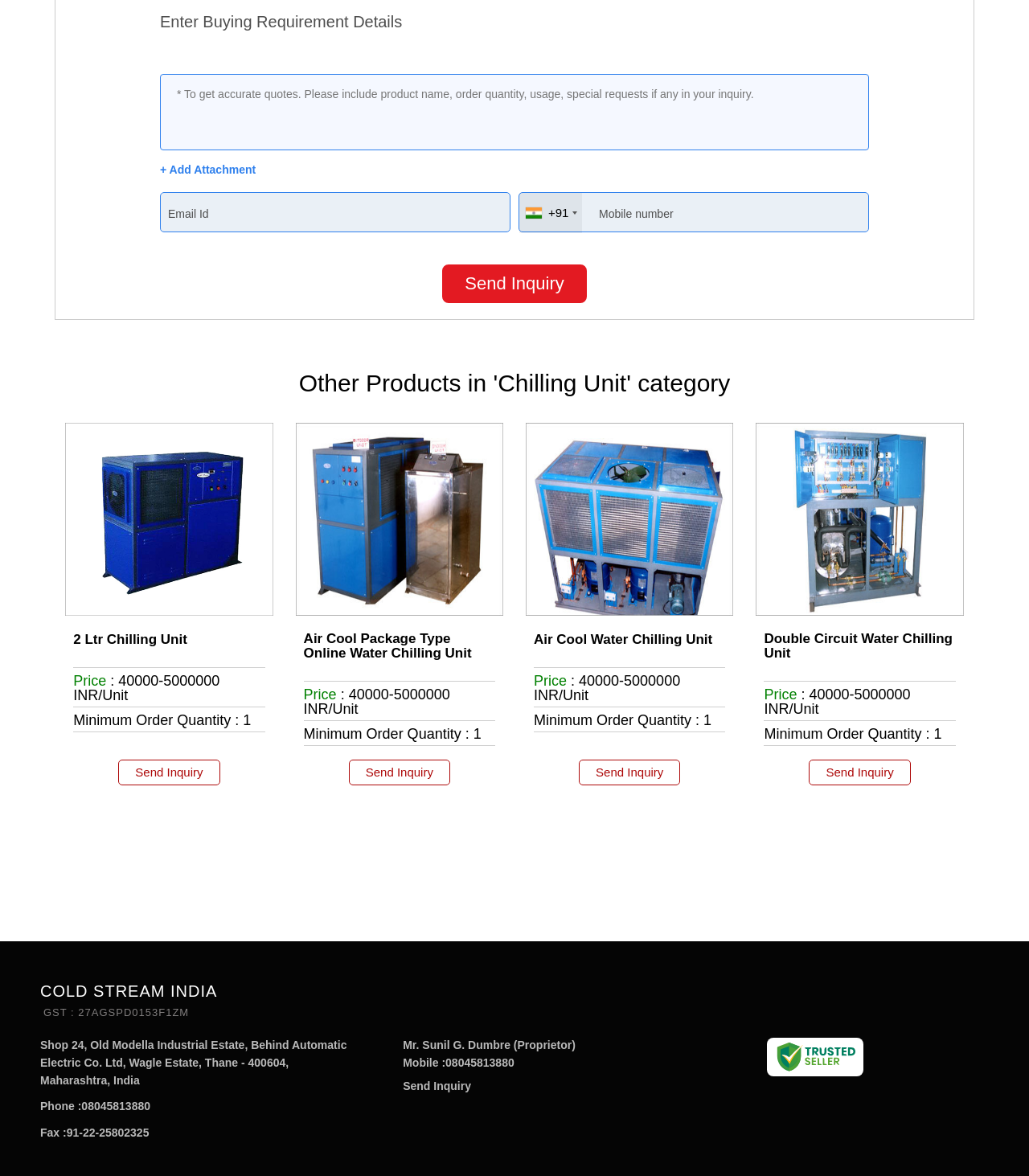Provide the bounding box coordinates of the area you need to click to execute the following instruction: "Contact the seller".

[0.392, 0.918, 0.458, 0.929]